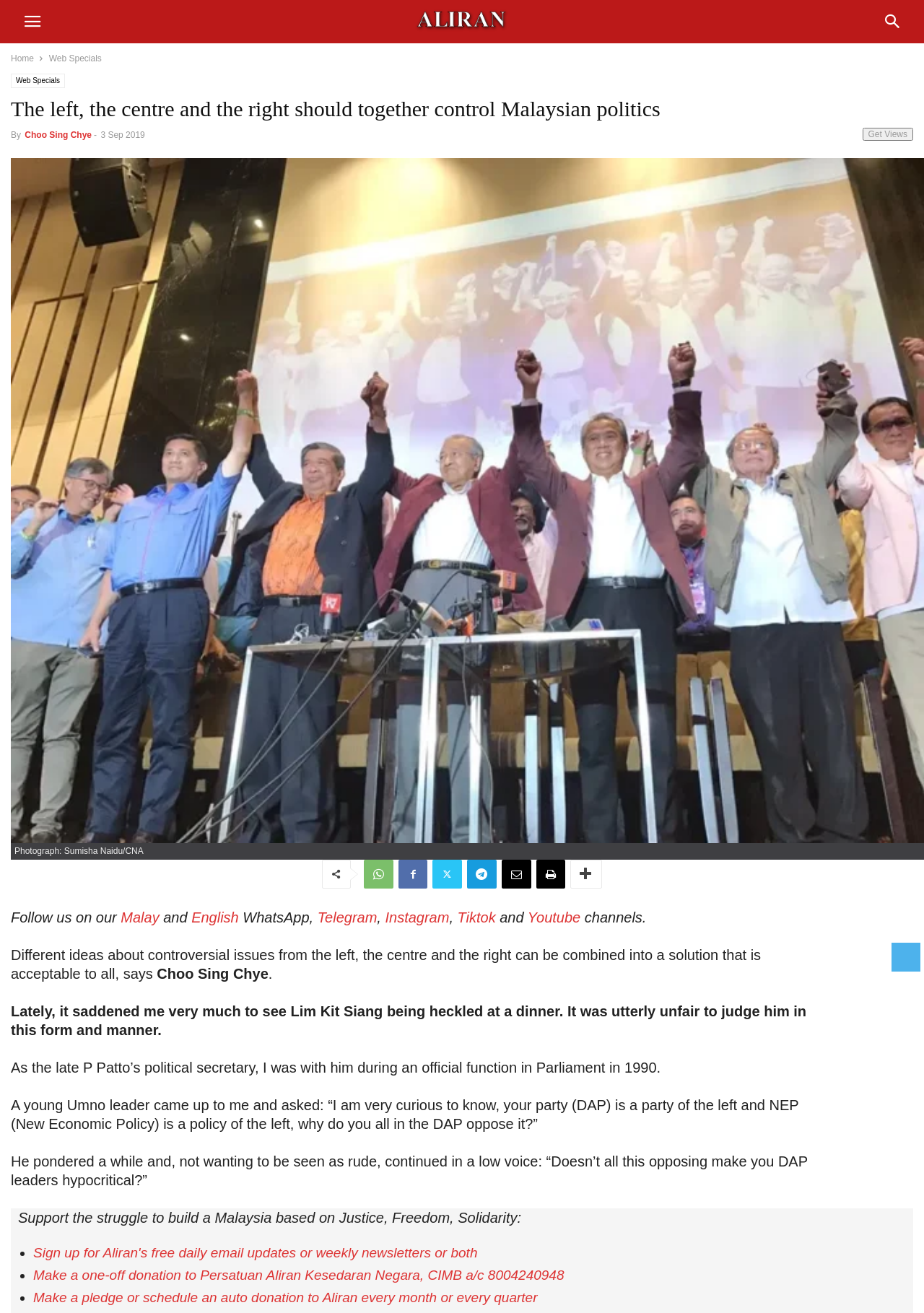Given the description parent_node: Rosewood Phuket, predict the bounding box coordinates of the UI element. Ensure the coordinates are in the format (top-left x, top-left y, bottom-right x, bottom-right y) and all values are between 0 and 1.

None